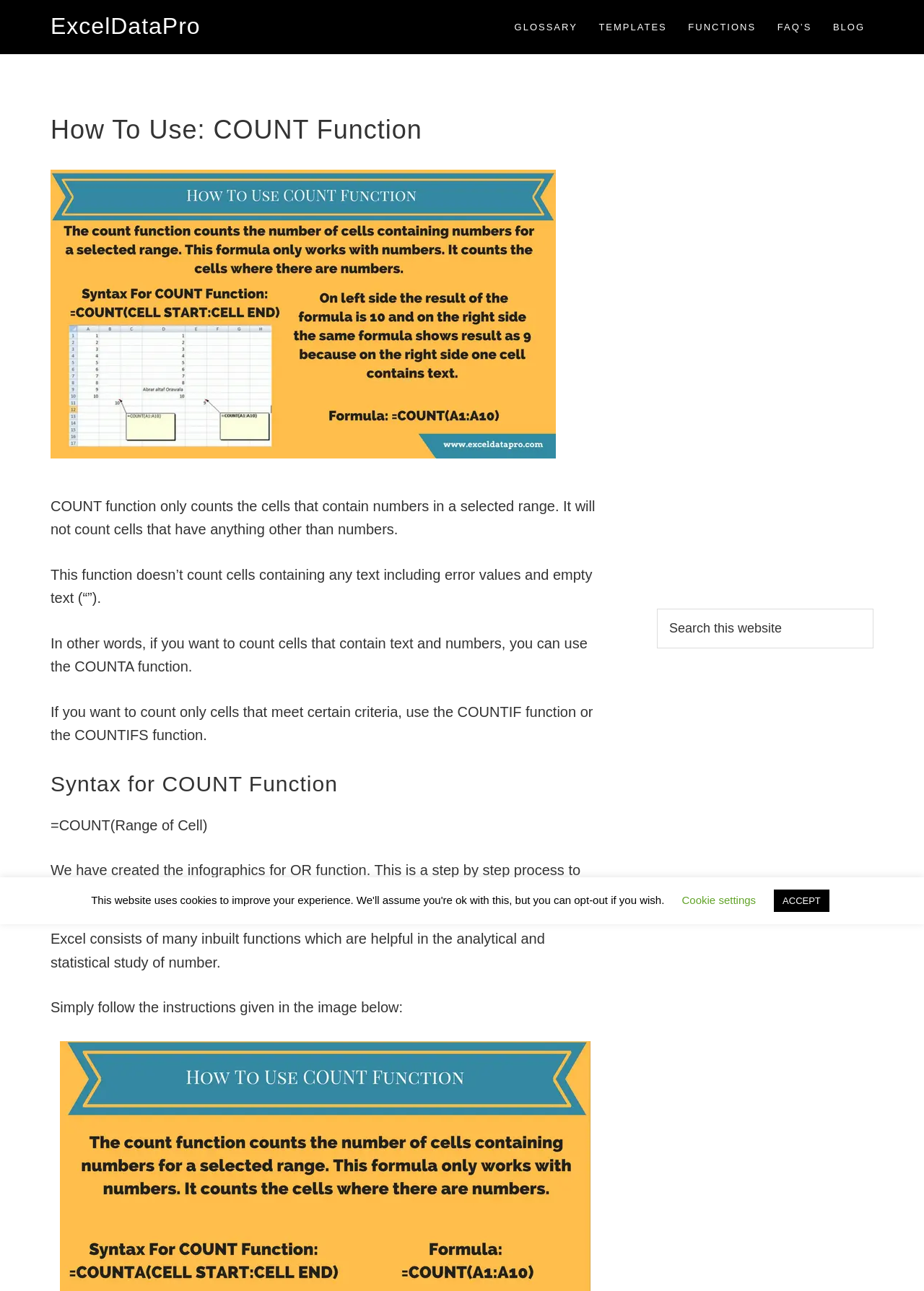Utilize the details in the image to thoroughly answer the following question: What is the syntax for the COUNT function?

The syntax for the COUNT function is mentioned on the webpage as '=COUNT(Range of Cell)', which indicates that the function takes a range of cells as input and returns the count of cells containing numbers.